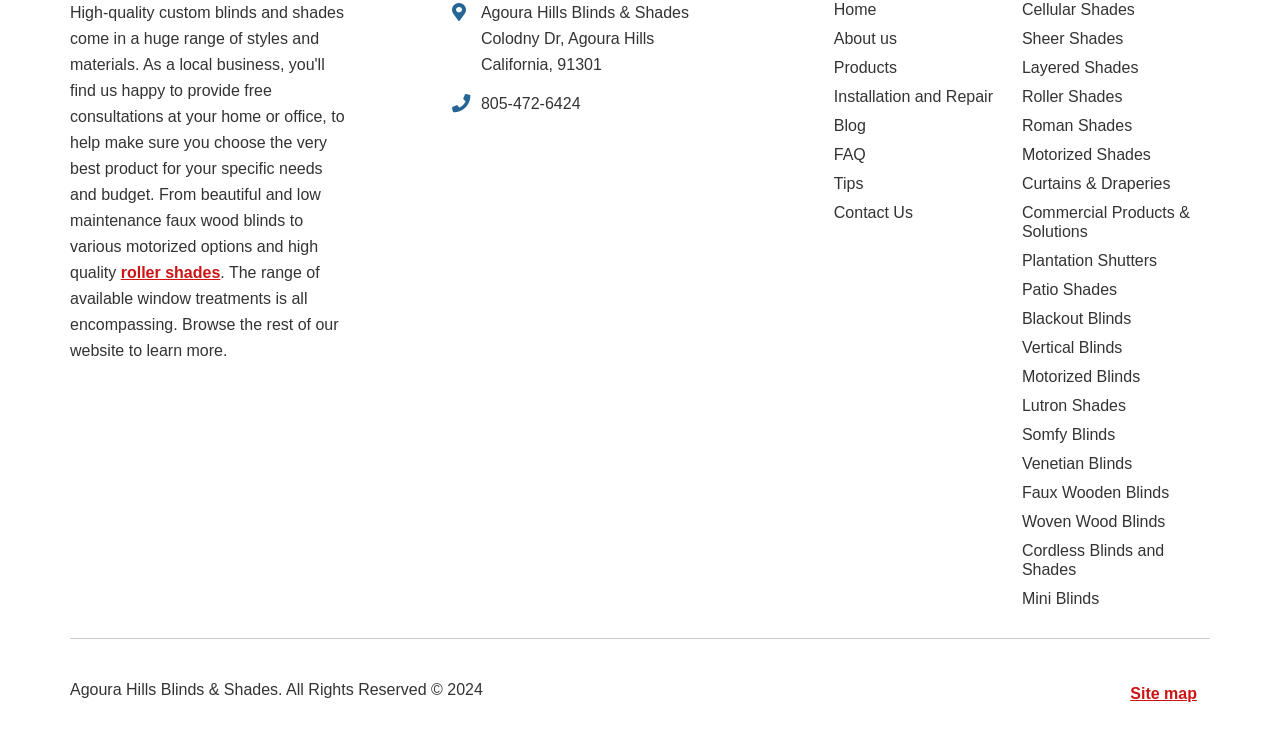Could you highlight the region that needs to be clicked to execute the instruction: "Browse August 2015"?

None